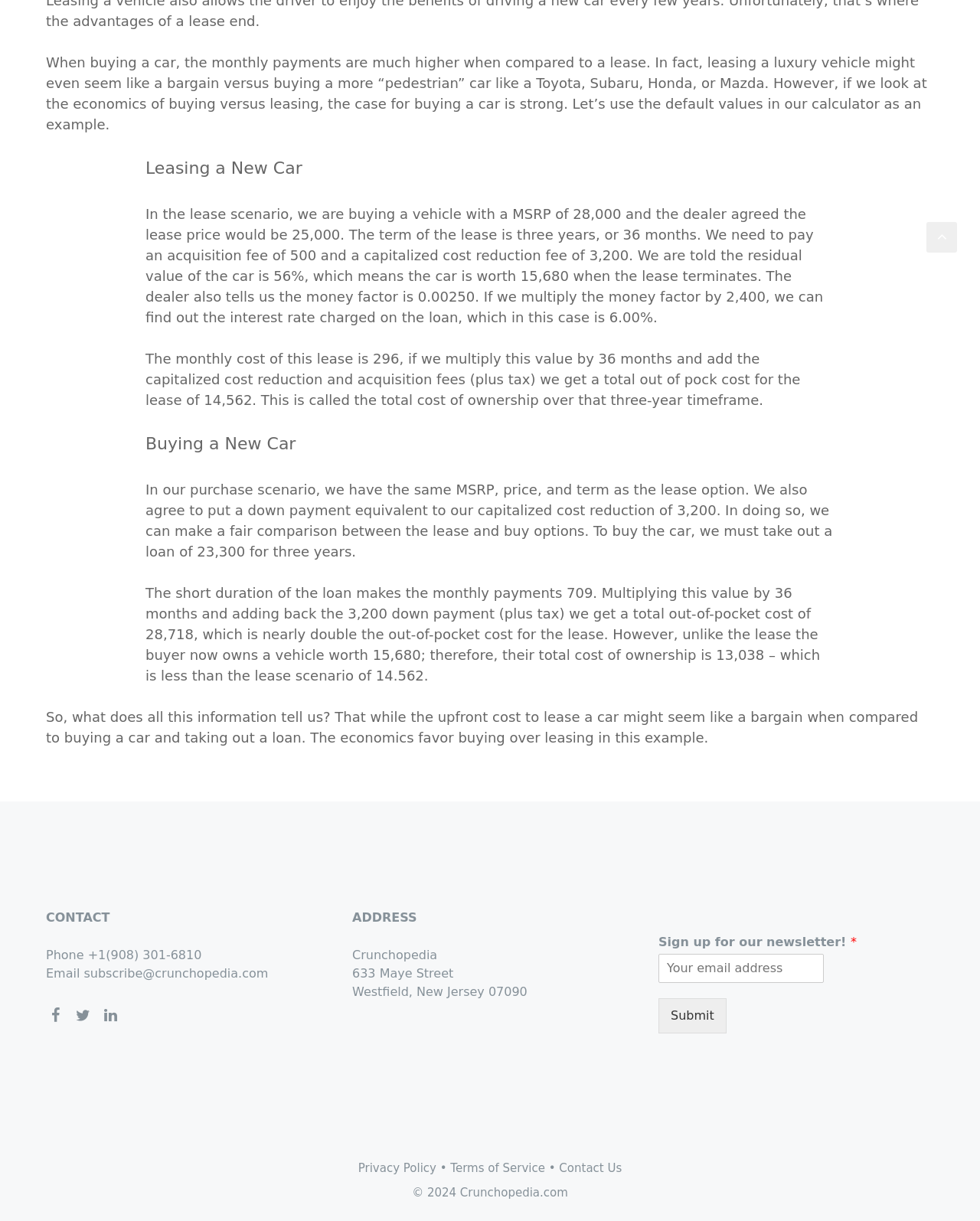Please locate the bounding box coordinates of the region I need to click to follow this instruction: "Enter email address in the newsletter textbox".

[0.672, 0.781, 0.841, 0.805]